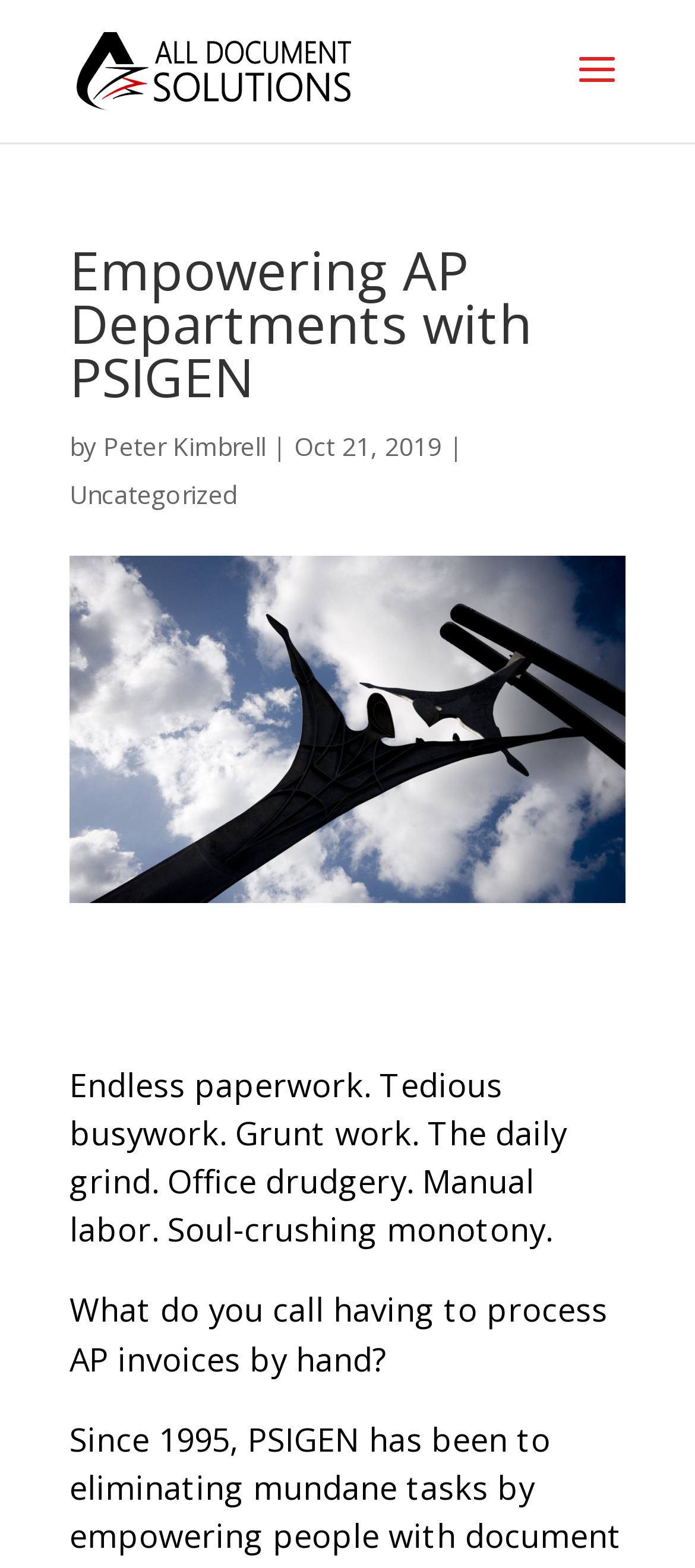Find and provide the bounding box coordinates for the UI element described with: "Uncategorized".

[0.1, 0.305, 0.341, 0.326]